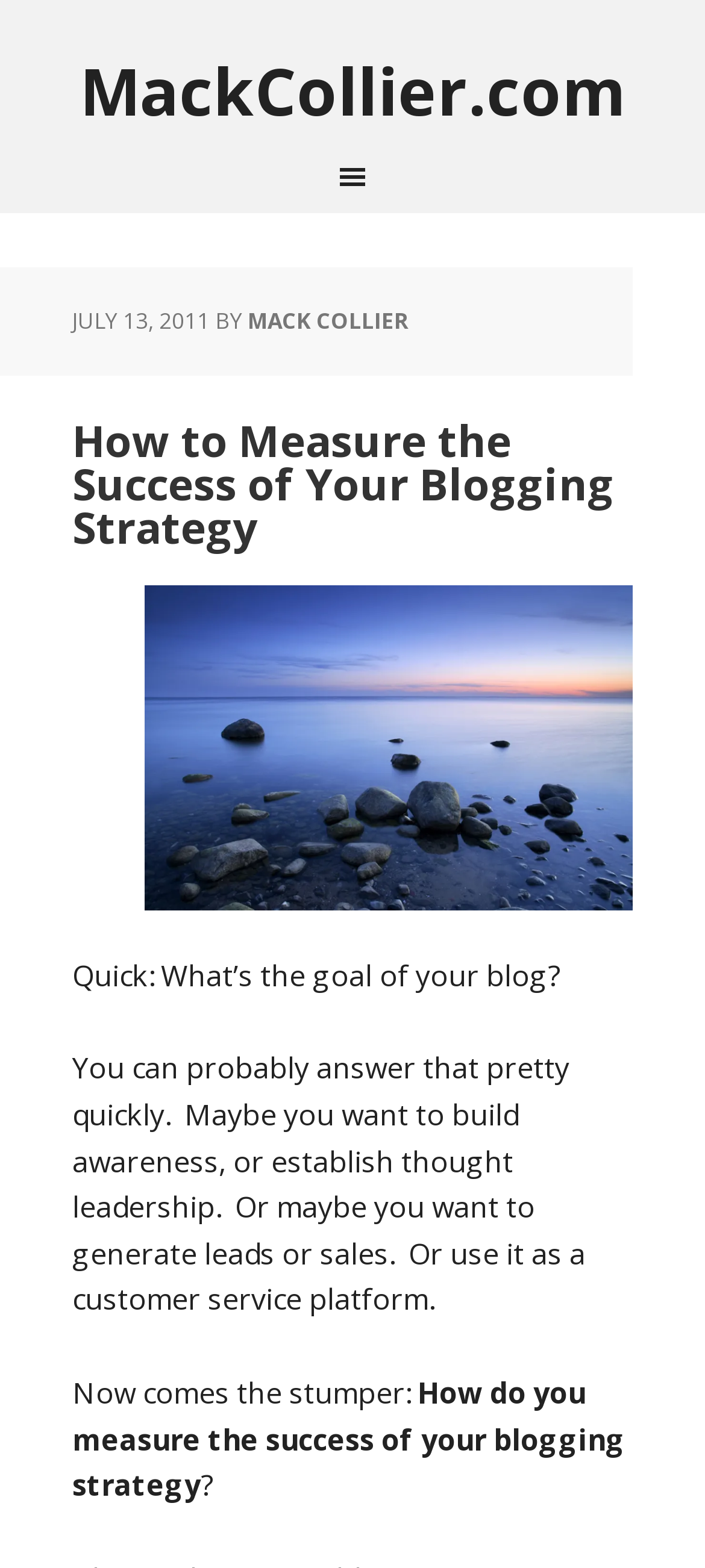Determine the bounding box for the UI element as described: "Mack Collier". The coordinates should be represented as four float numbers between 0 and 1, formatted as [left, top, right, bottom].

[0.351, 0.195, 0.579, 0.214]